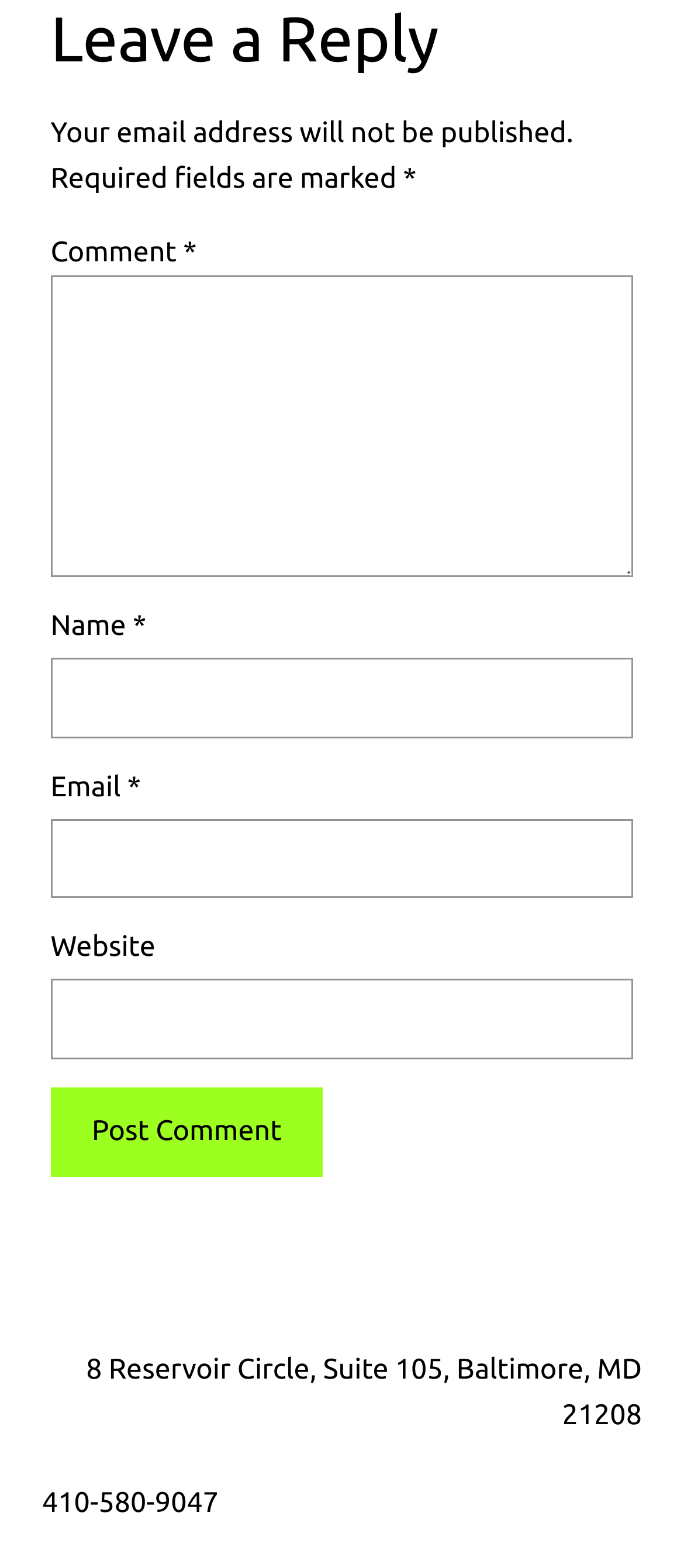Find the bounding box of the UI element described as follows: "parent_node: Website name="url"".

[0.074, 0.624, 0.926, 0.675]